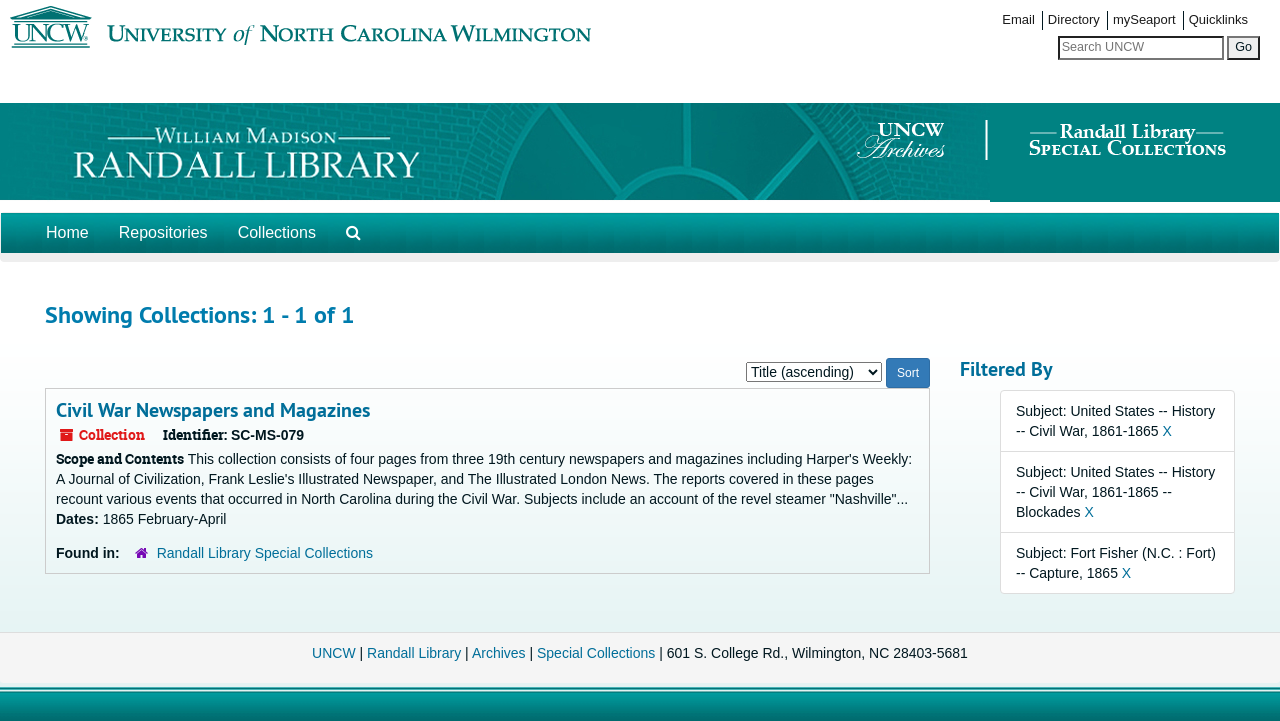What is the name of the library?
Provide a short answer using one word or a brief phrase based on the image.

Randall Library